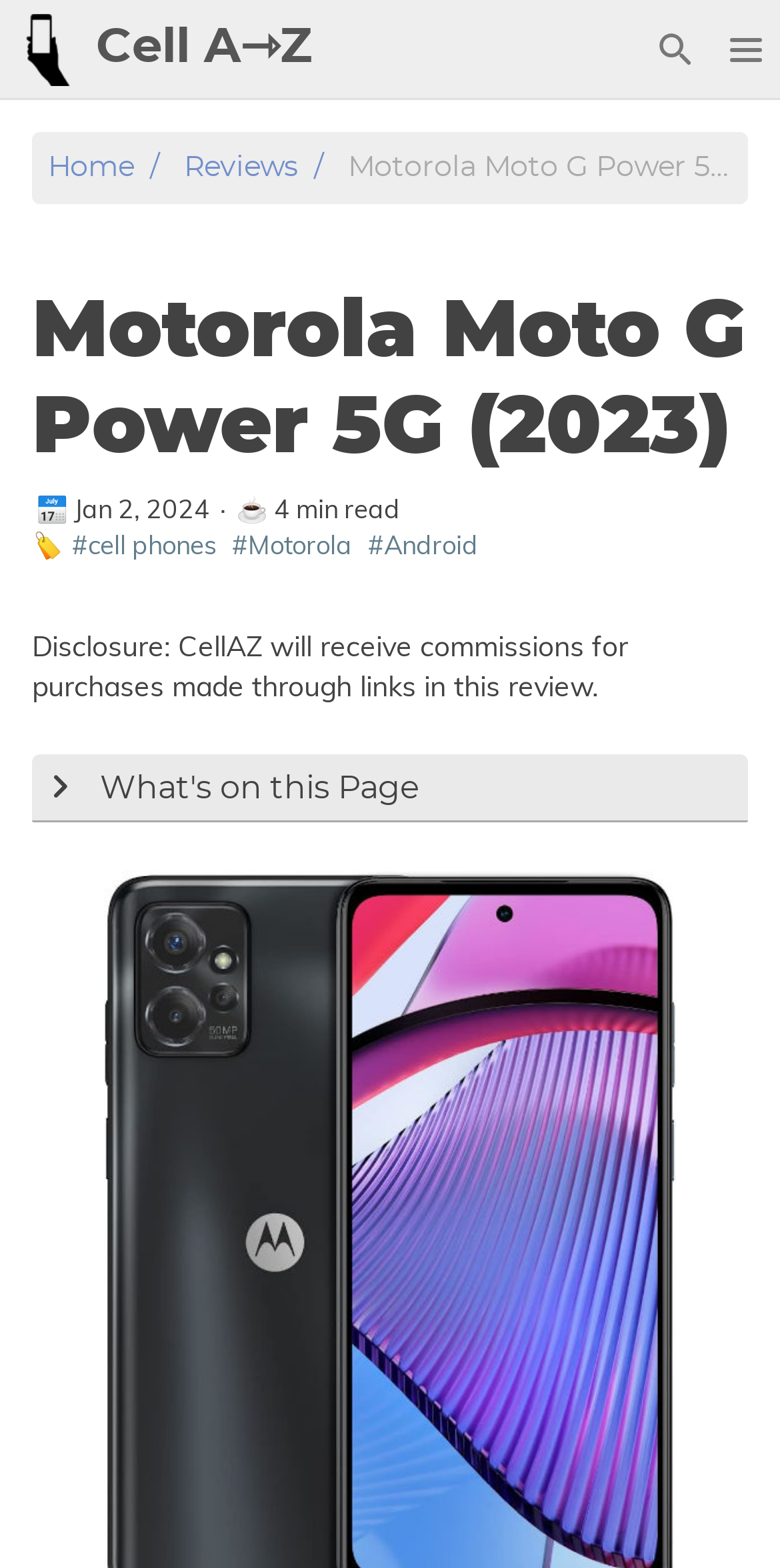Please specify the bounding box coordinates of the clickable region to carry out the following instruction: "Click on the Home link". The coordinates should be four float numbers between 0 and 1, in the format [left, top, right, bottom].

[0.01, 0.006, 0.113, 0.057]